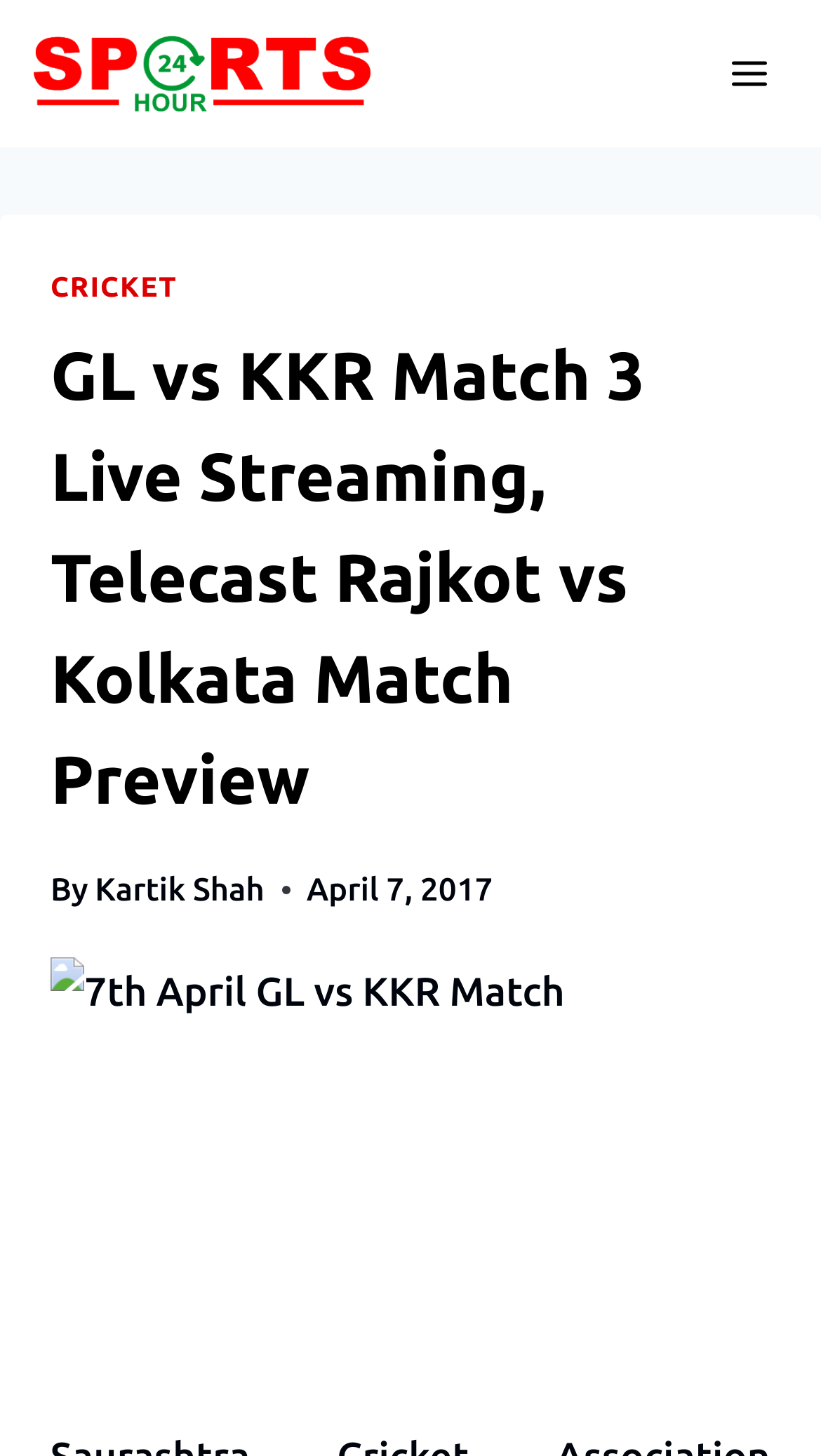What is the date of the third match of Vivo IPL 2017?
Based on the image, answer the question with as much detail as possible.

The webpage contains a time element with the text 'April 7, 2017', which indicates the date of the third match of Vivo IPL 2017.